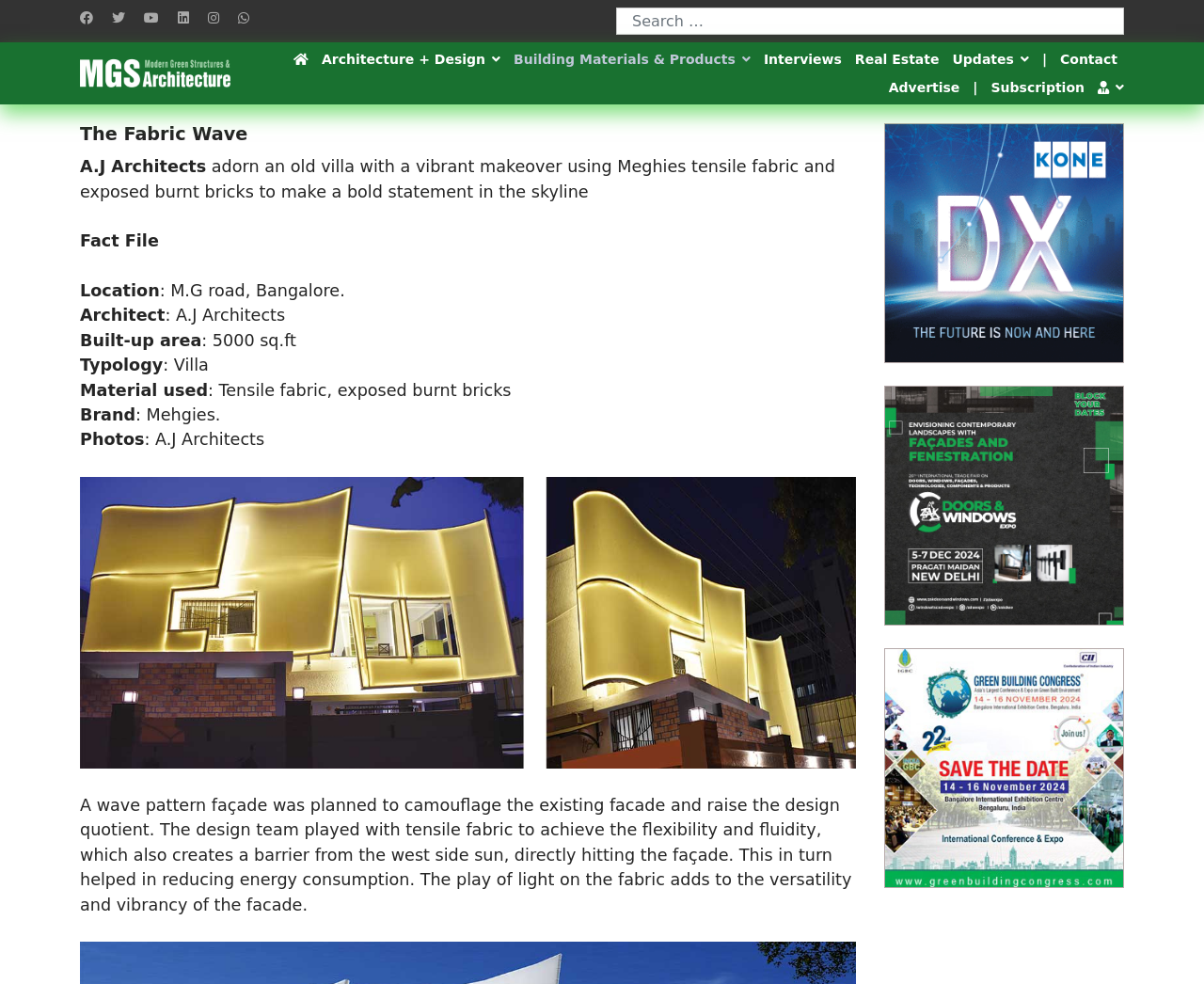What is the purpose of the tensile fabric façade?
Using the image, give a concise answer in the form of a single word or short phrase.

To reduce energy consumption